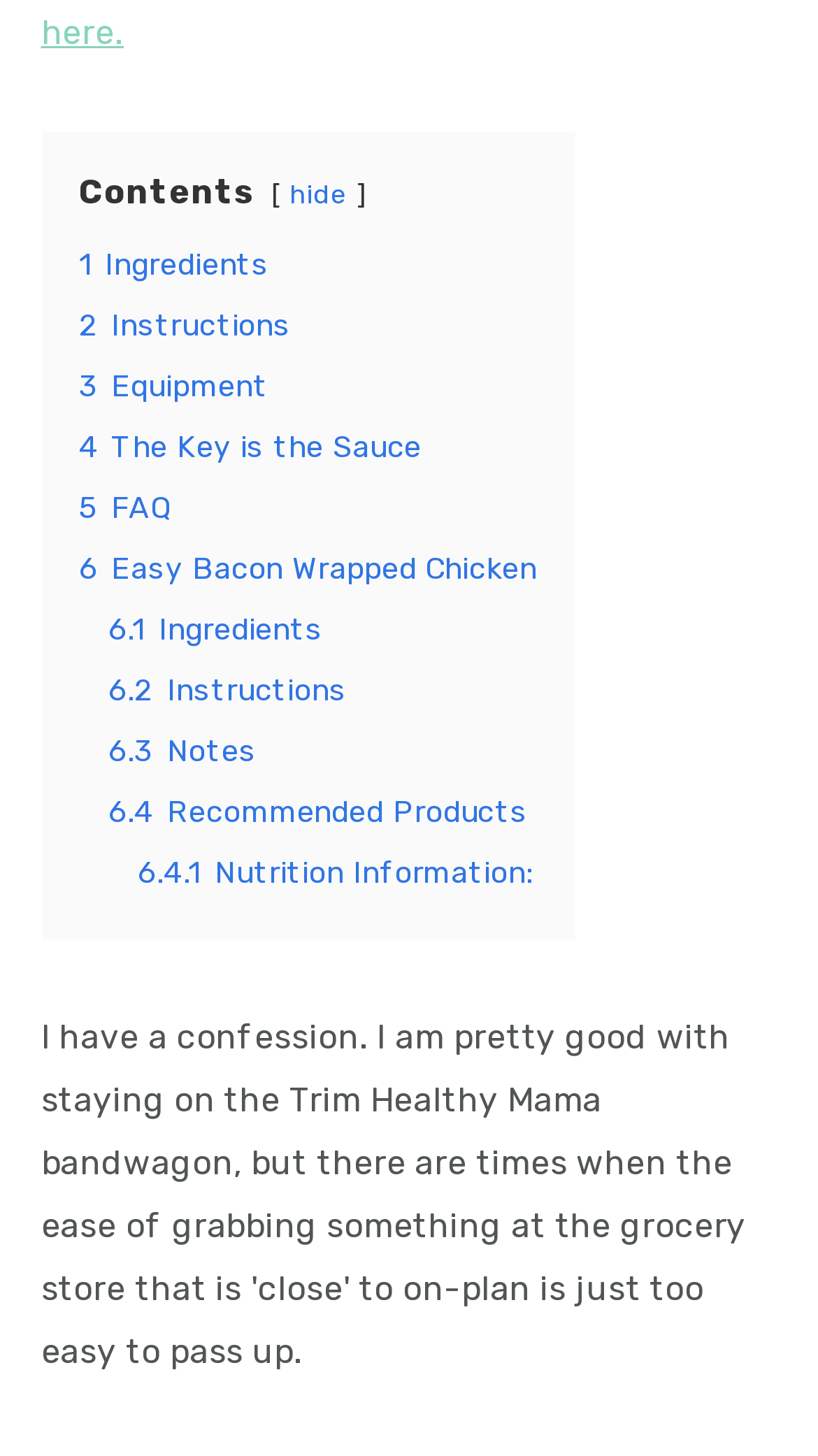What is the title of the fourth section in the main content?
Provide a concise answer using a single word or phrase based on the image.

The Key is the Sauce